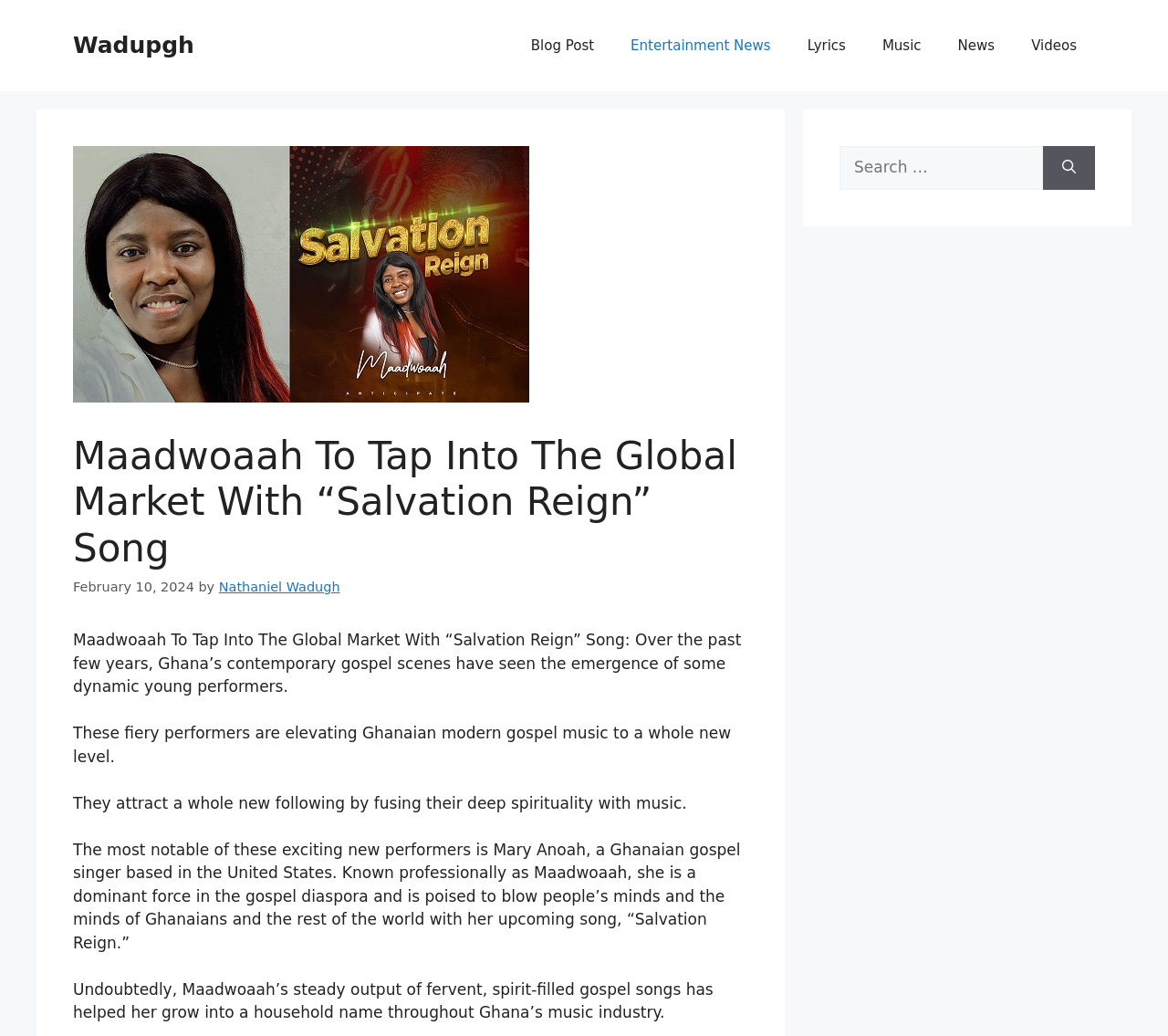Please locate the bounding box coordinates for the element that should be clicked to achieve the following instruction: "Click on the 'Wadupgh' link". Ensure the coordinates are given as four float numbers between 0 and 1, i.e., [left, top, right, bottom].

[0.062, 0.031, 0.166, 0.056]